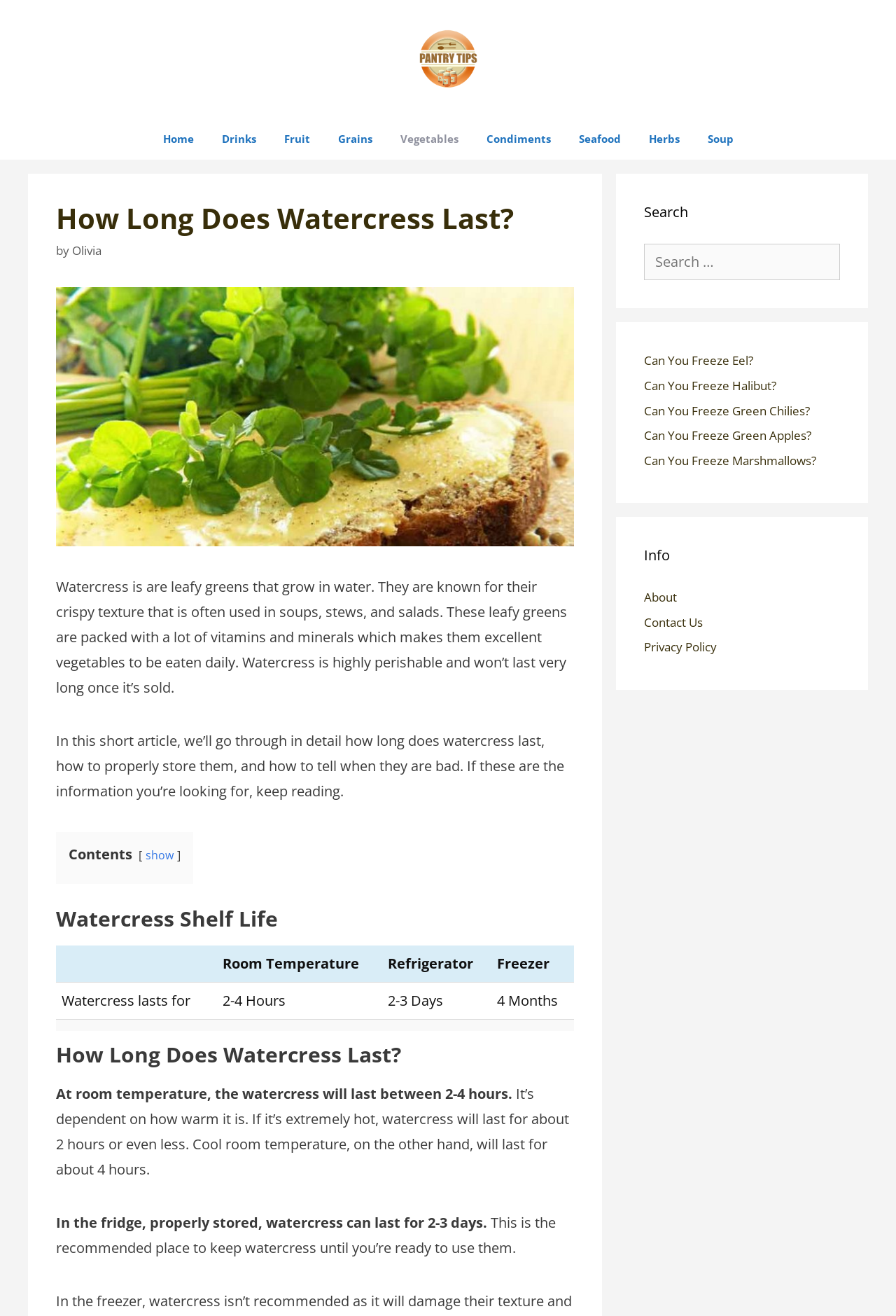Please mark the bounding box coordinates of the area that should be clicked to carry out the instruction: "Read about 'How Long Does Watercress Last?'".

[0.062, 0.153, 0.641, 0.179]